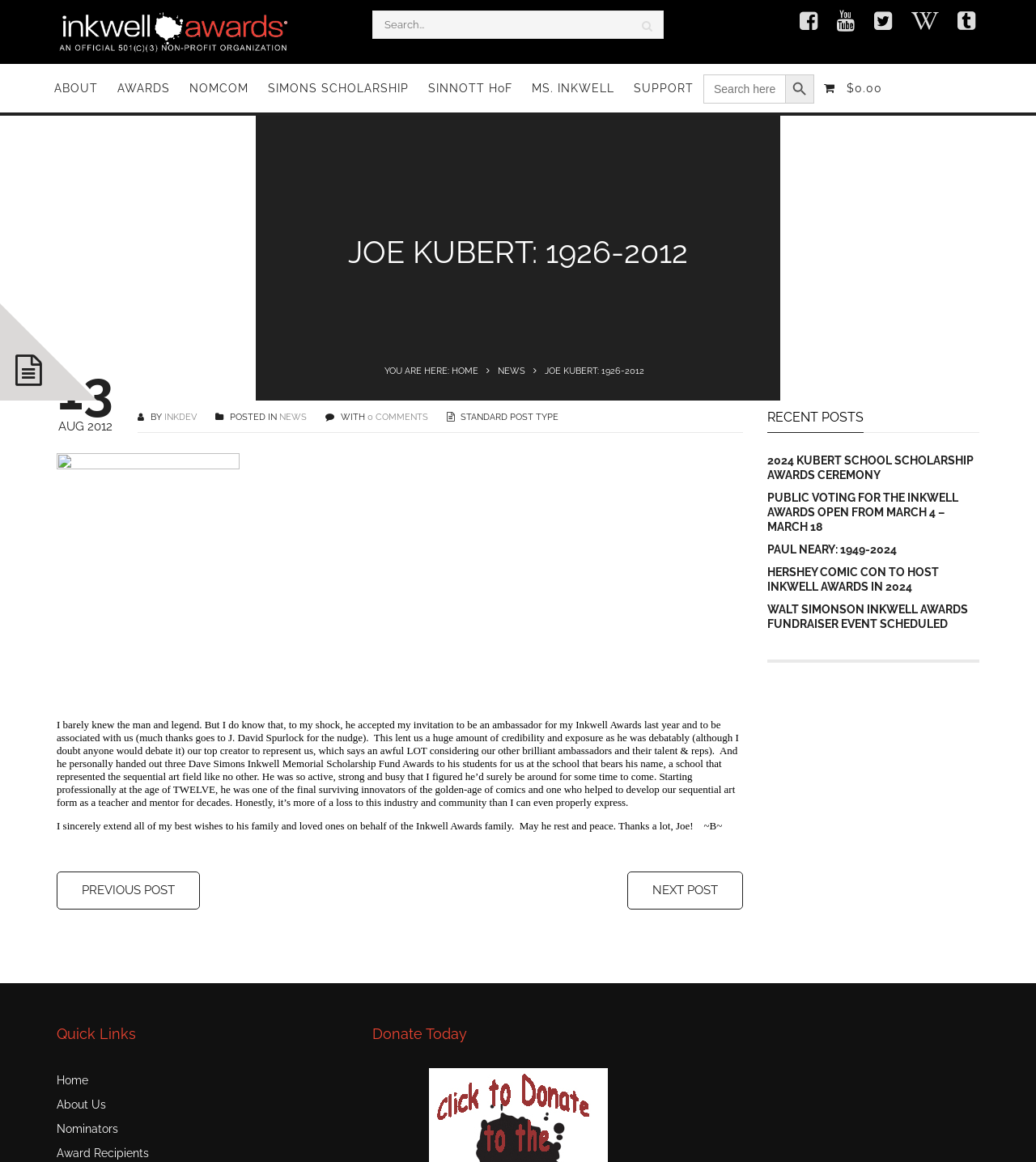What is the name of the awards?
Use the screenshot to answer the question with a single word or phrase.

Inkwell Awards